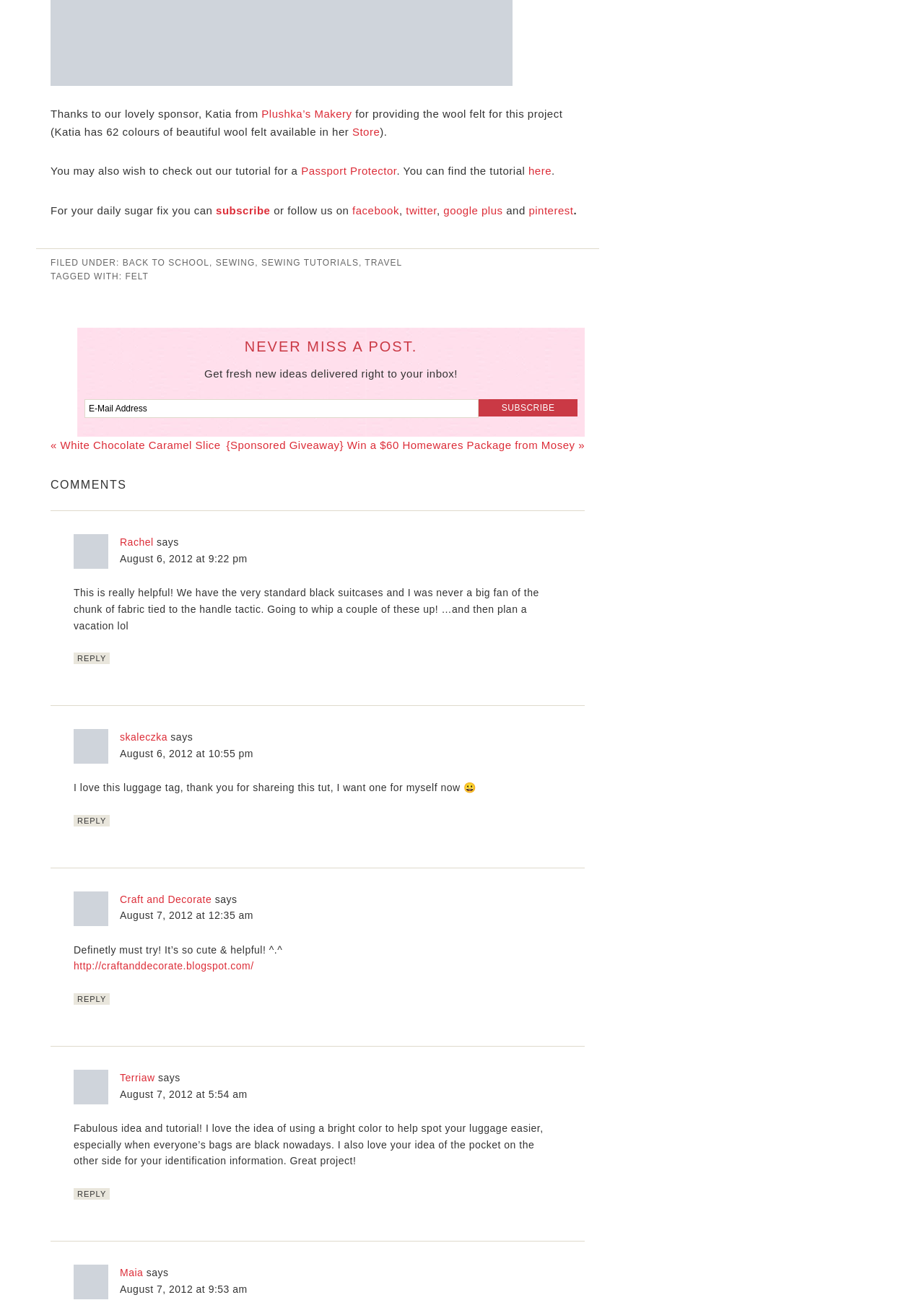How can you stay updated with the webpage's content?
Please use the image to provide an in-depth answer to the question.

The webpage provides options to subscribe or follow on social media platforms like Facebook, Twitter, Google Plus, and Pinterest to stay updated with its content.